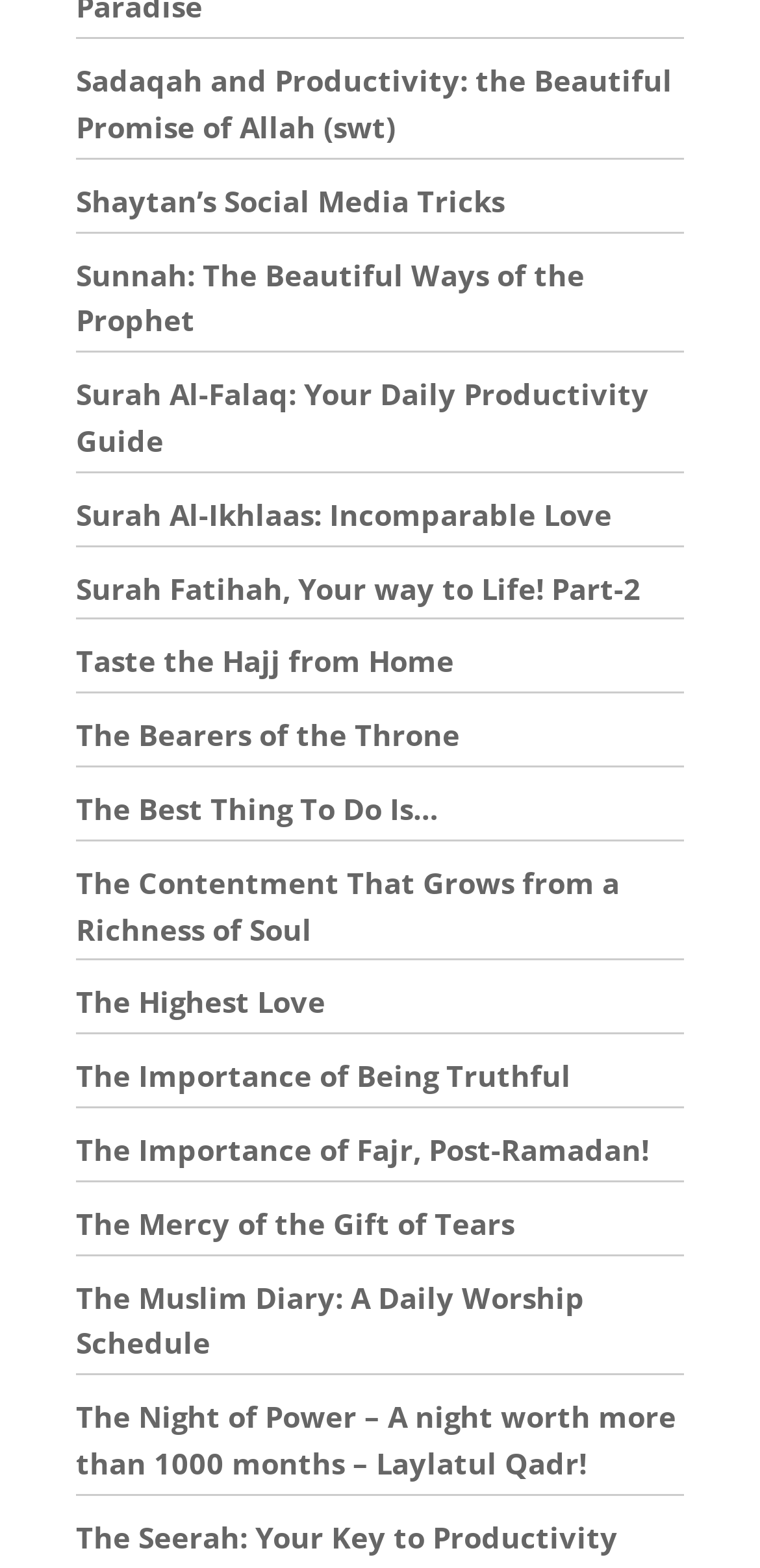Please provide the bounding box coordinates for the element that needs to be clicked to perform the following instruction: "Read about Sadaqah and Productivity". The coordinates should be given as four float numbers between 0 and 1, i.e., [left, top, right, bottom].

[0.1, 0.039, 0.885, 0.093]